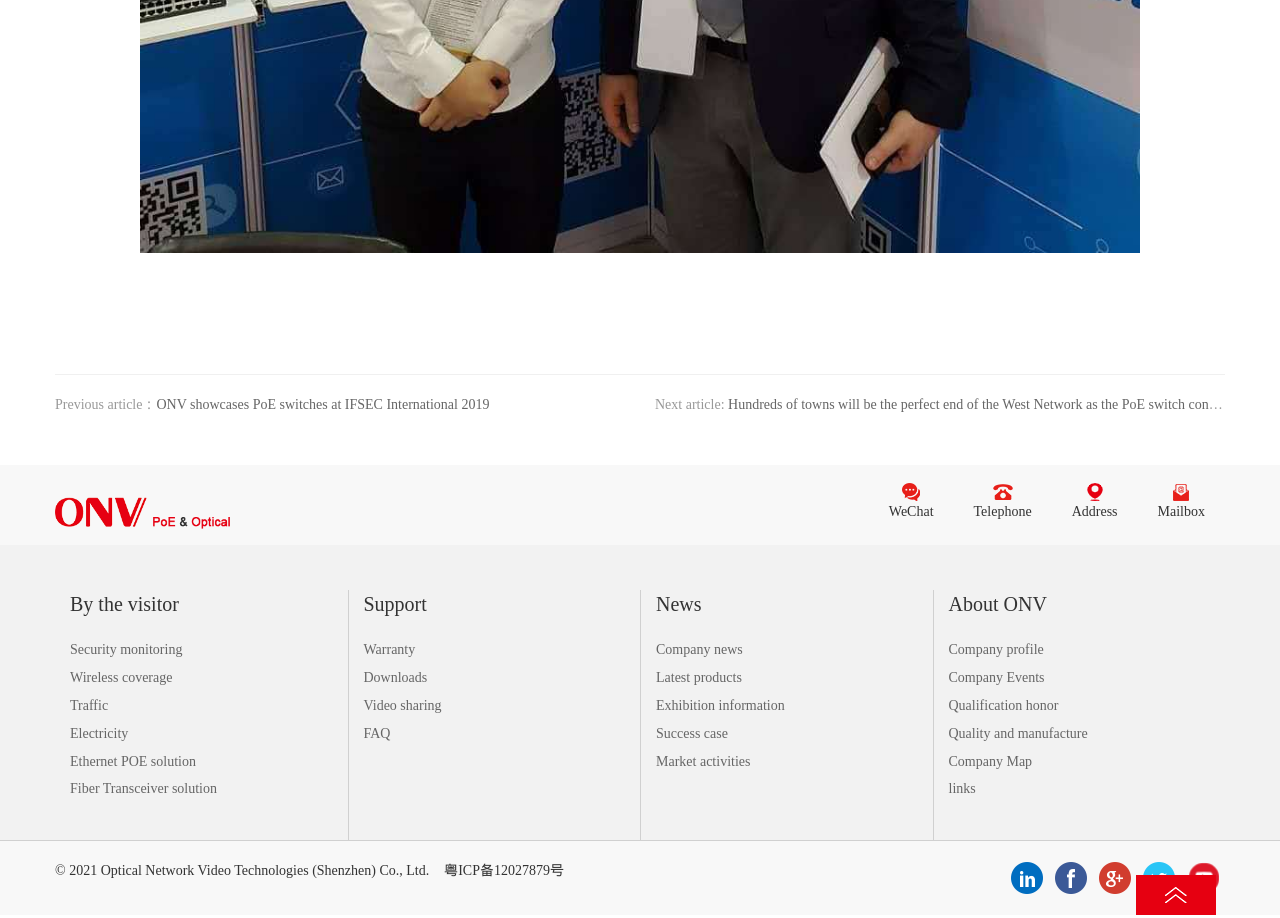Given the description of a UI element: "Electricity", identify the bounding box coordinates of the matching element in the webpage screenshot.

[0.055, 0.788, 0.1, 0.81]